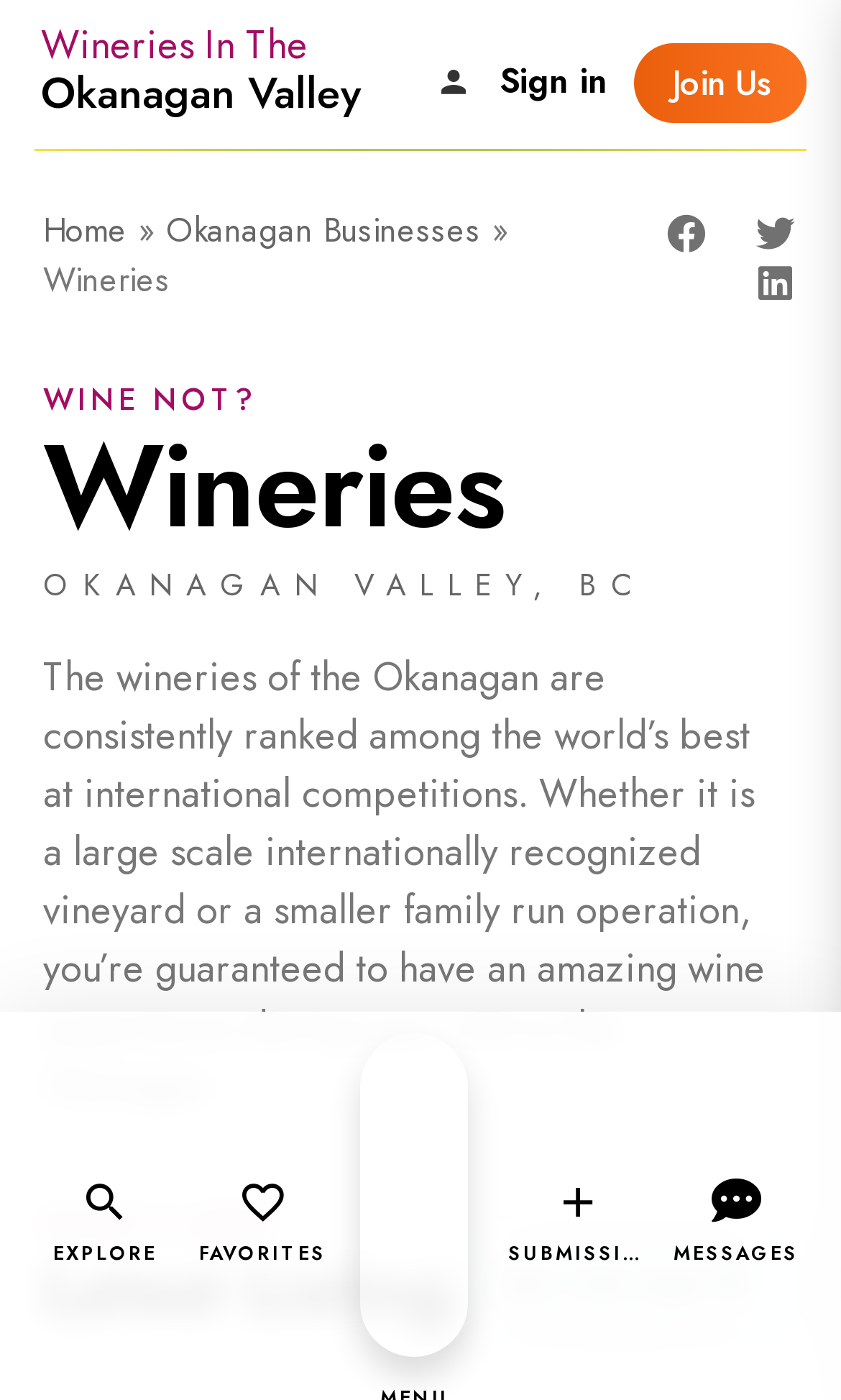Refer to the image and provide an in-depth answer to the question: 
What is the title of the second heading?

I looked at the headings on the webpage and found that the second heading is 'Wineries', which is located below the first heading 'WINE NOT?'.